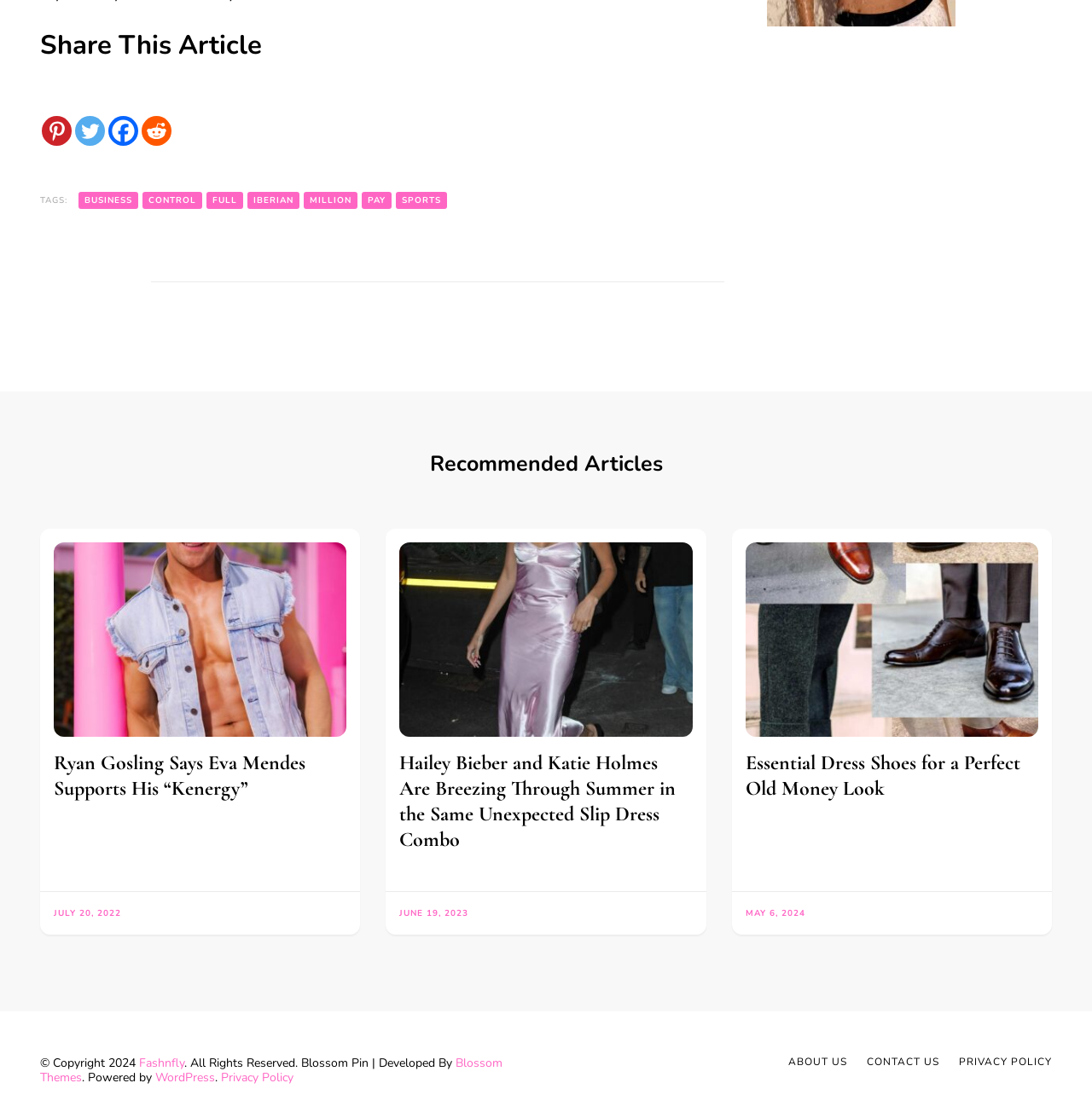Identify the bounding box coordinates for the element you need to click to achieve the following task: "Read the article about Ryan Gosling". The coordinates must be four float values ranging from 0 to 1, formatted as [left, top, right, bottom].

[0.049, 0.675, 0.28, 0.72]